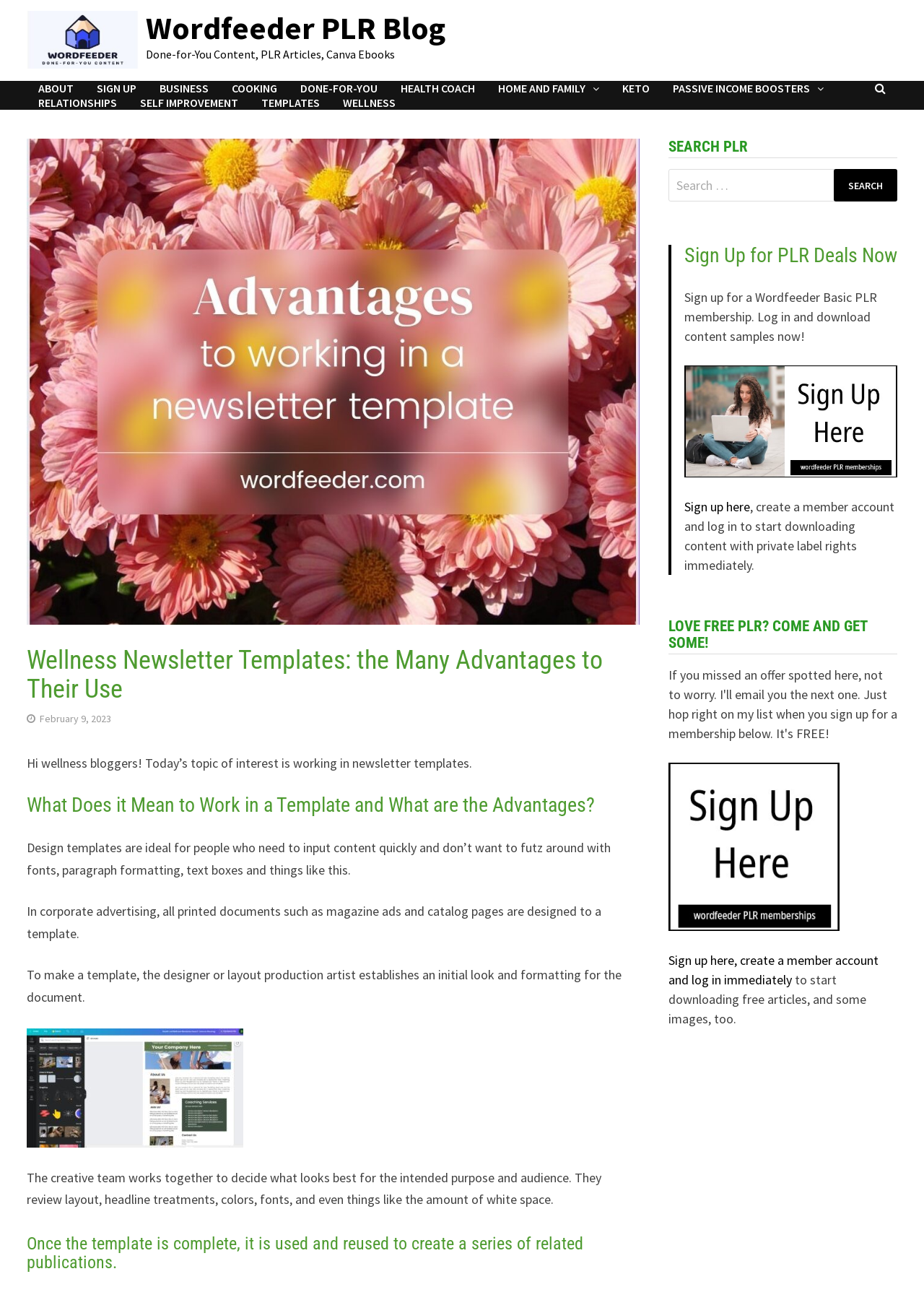Determine the bounding box coordinates of the clickable region to follow the instruction: "Read the article about Wellness Newsletter Templates".

[0.029, 0.497, 0.692, 0.541]